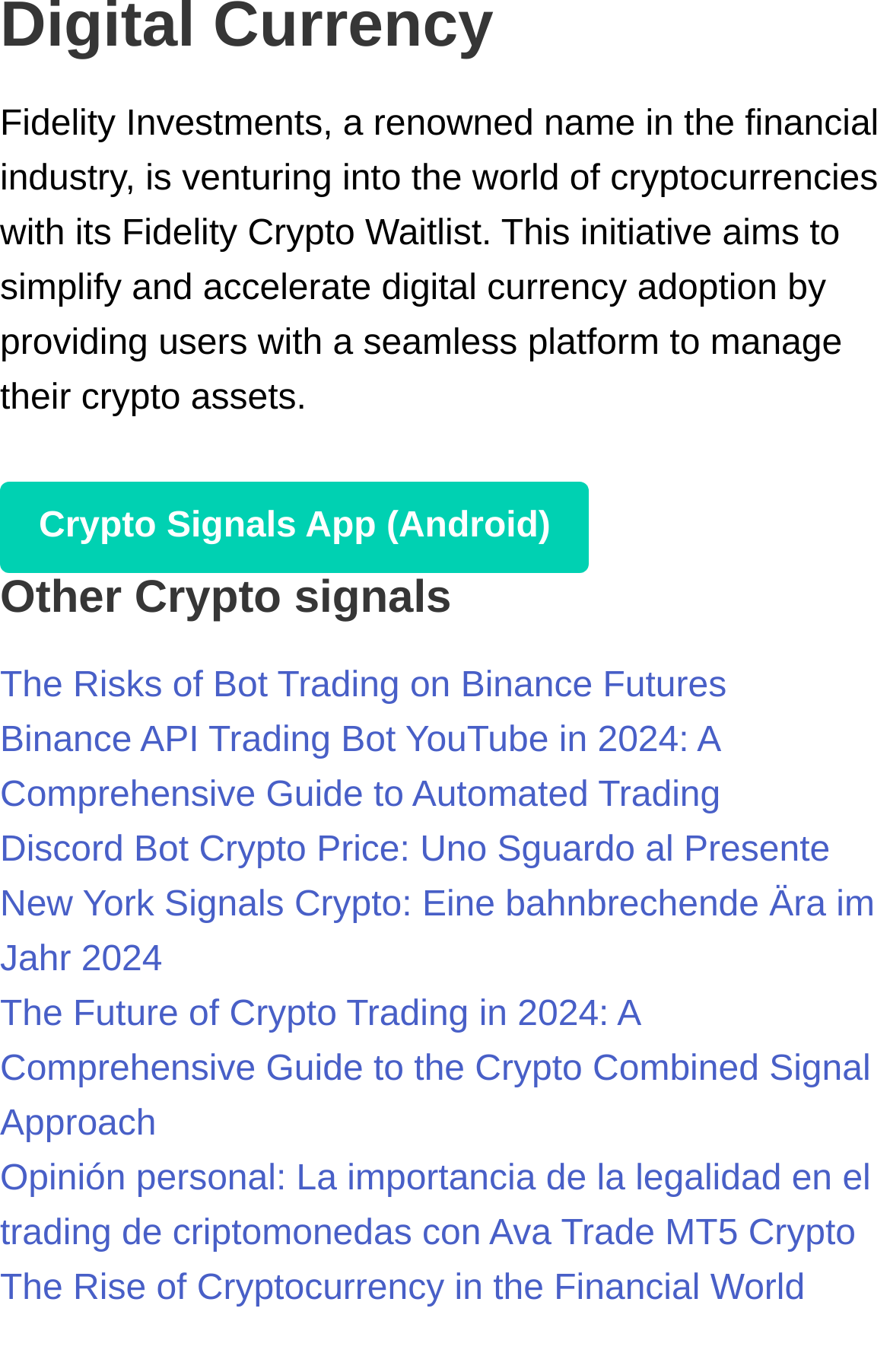What is the purpose of Fidelity Crypto Waitlist?
Based on the image, give a one-word or short phrase answer.

Simplify and accelerate digital currency adoption